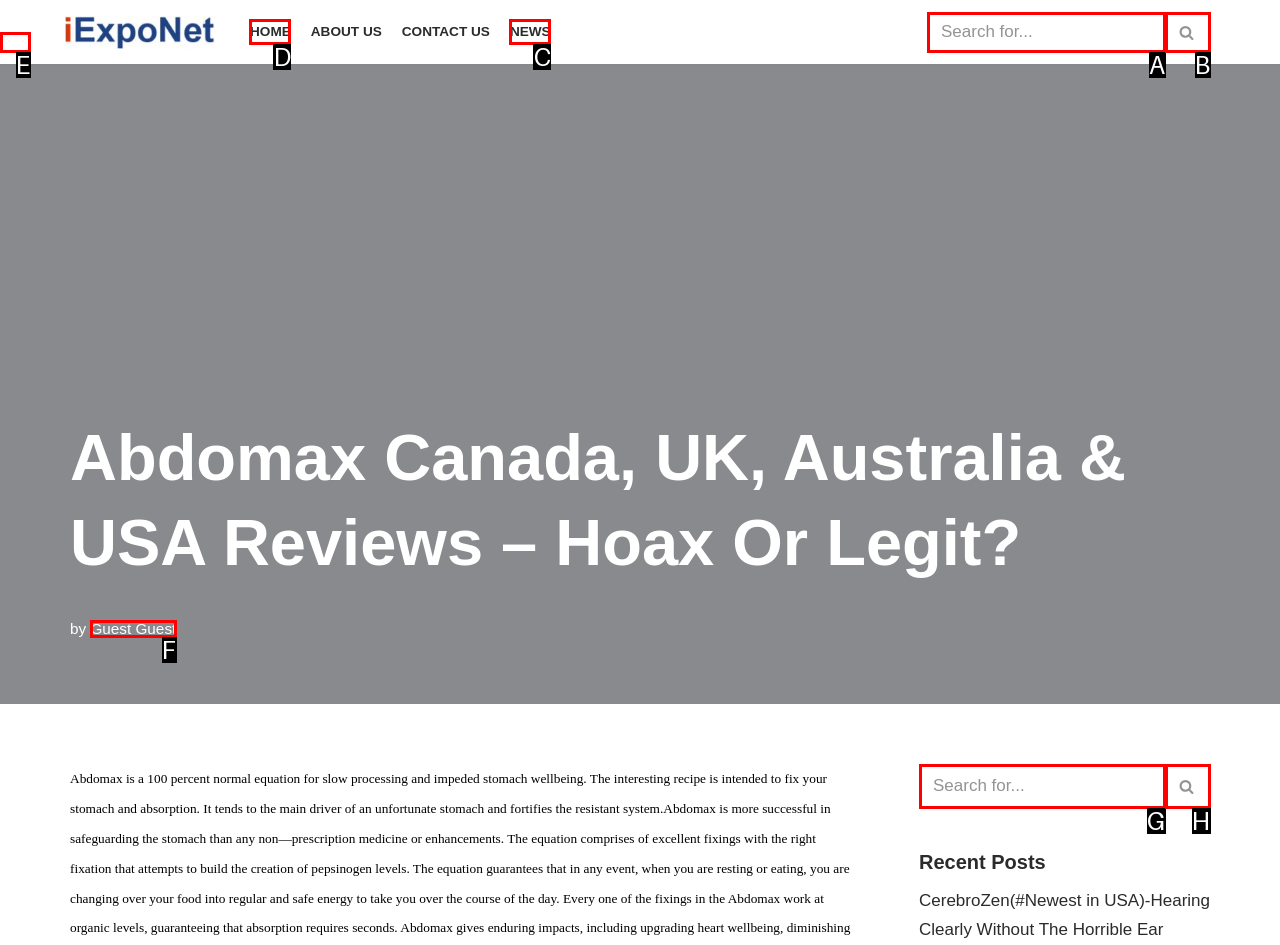Based on the task: go to home page, which UI element should be clicked? Answer with the letter that corresponds to the correct option from the choices given.

D